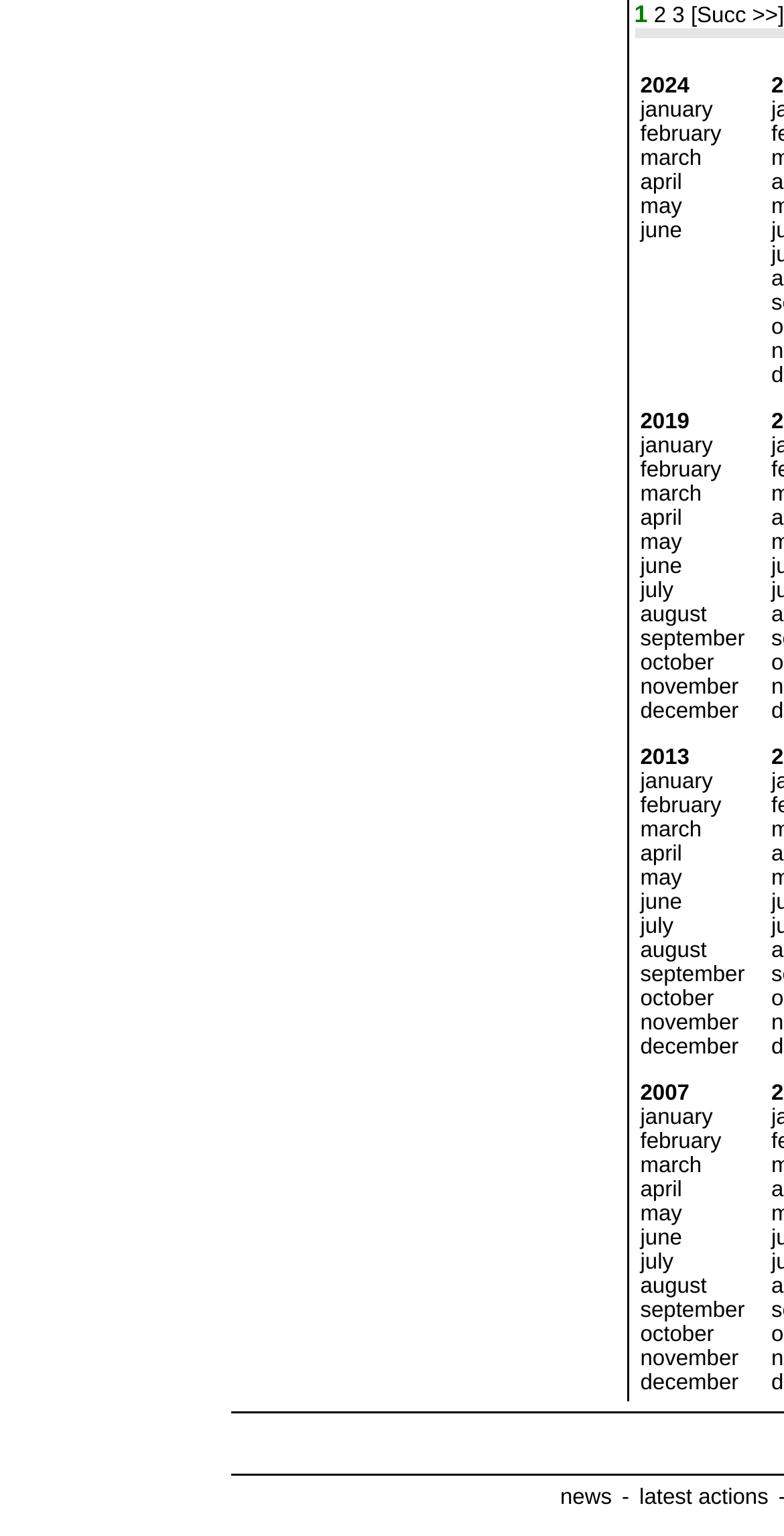Please determine the bounding box coordinates of the element's region to click for the following instruction: "Read about OECD artificial intelligence principles".

None